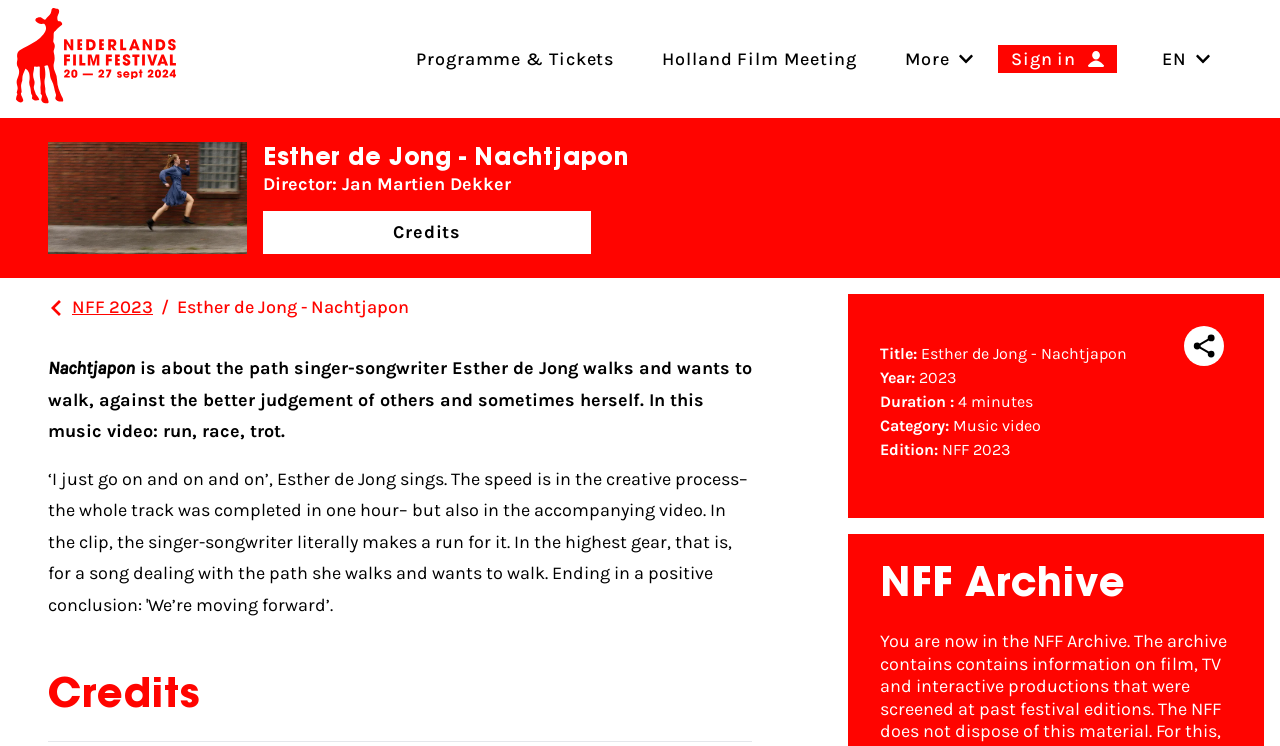What is the title of the music video?
Please provide a comprehensive answer based on the visual information in the image.

The title of the music video is displayed as a heading on the webpage, which is 'Esther de Jong - Nachtjapon'. This is also confirmed by the credits section, which lists the title as 'Esther de Jong - Nachtjapon'.